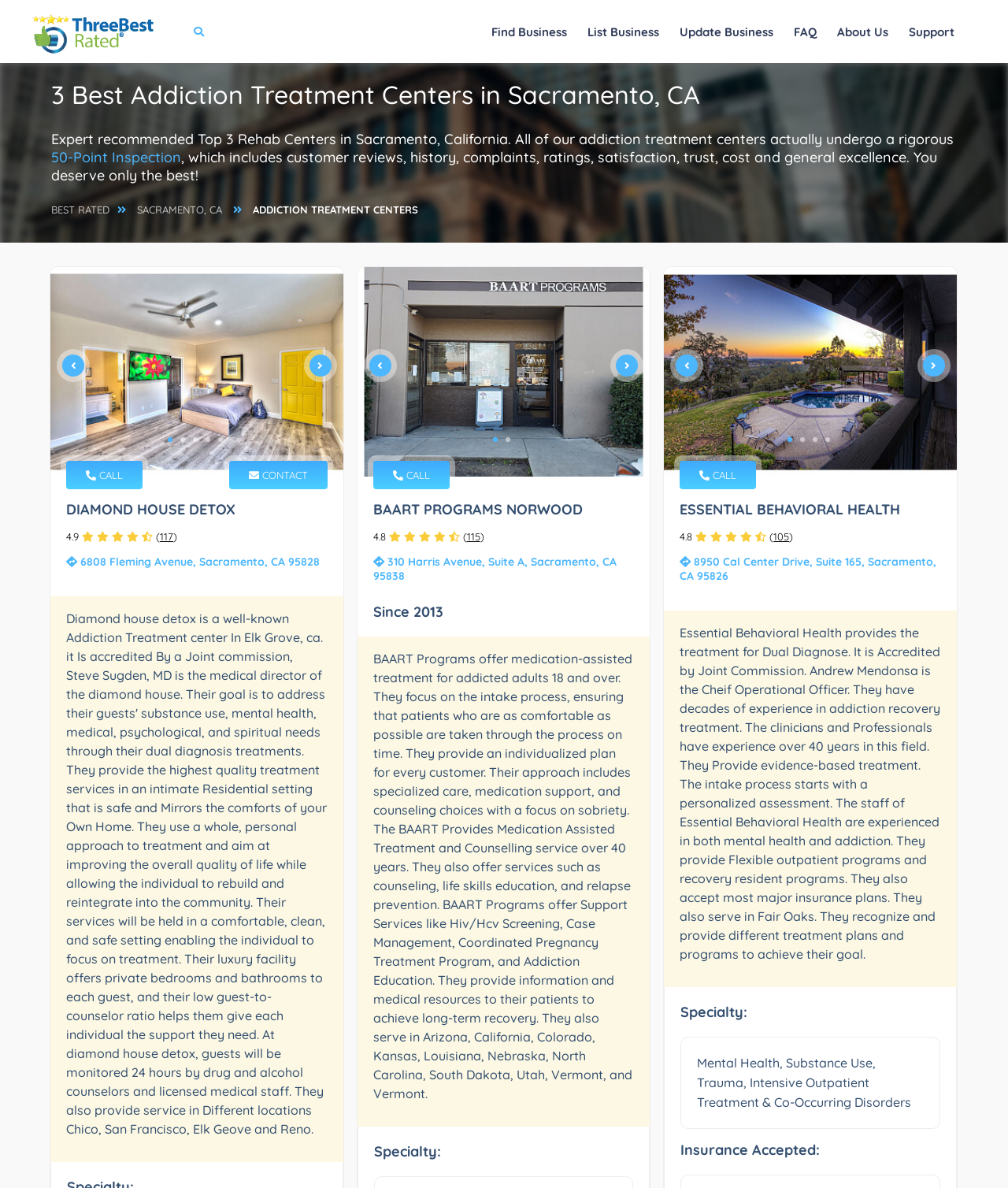How many treatment centers are listed on this webpage?
Please respond to the question with a detailed and informative answer.

The webpage has three separate sections, each describing a different treatment center, namely Diamond House Detox, BAART Programs Norwood, and Essential Behavioral Health. Therefore, there are three treatment centers listed on this webpage.